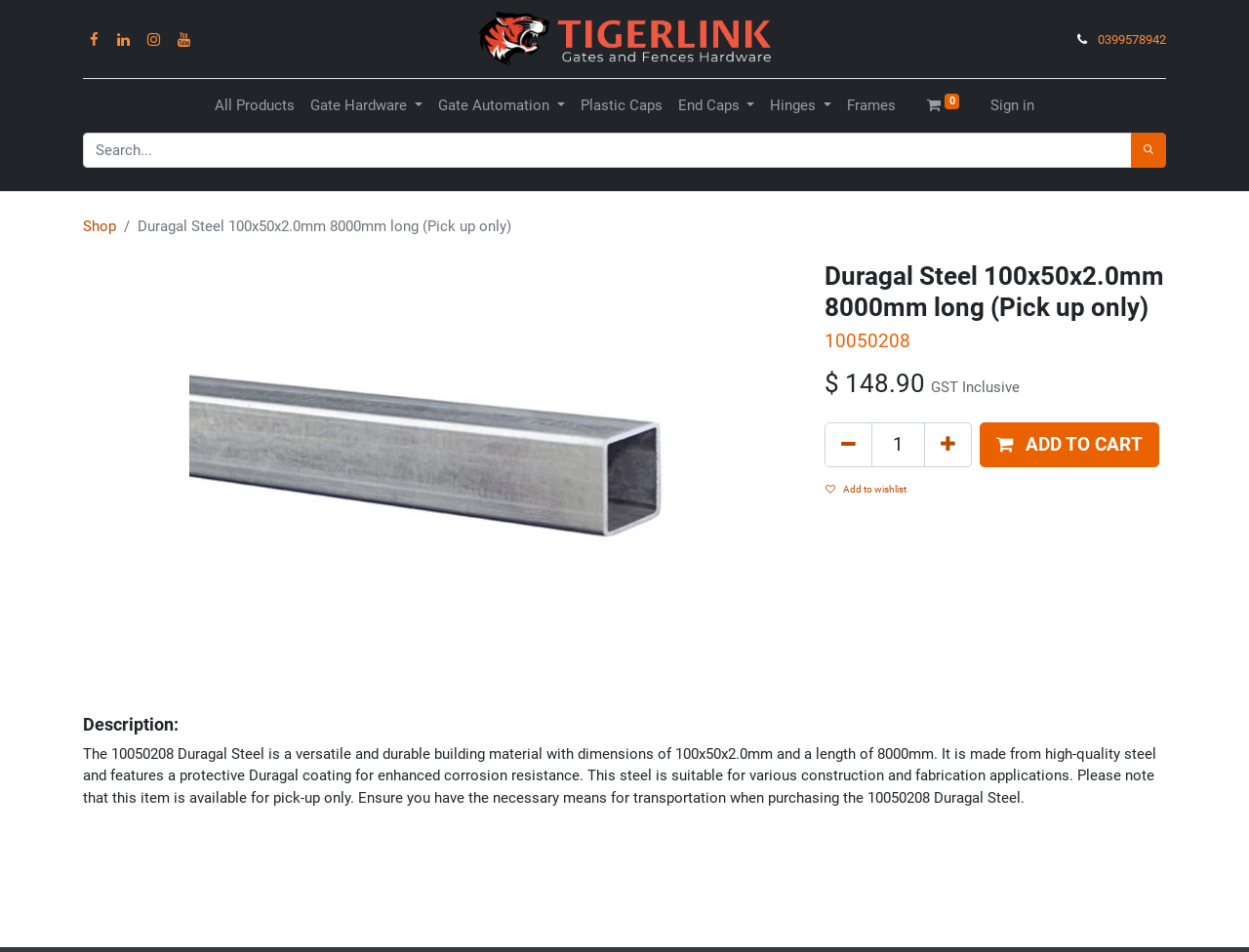Identify the bounding box coordinates of the section to be clicked to complete the task described by the following instruction: "Click StrandConsult Logo Black". The coordinates should be four float numbers between 0 and 1, formatted as [left, top, right, bottom].

None